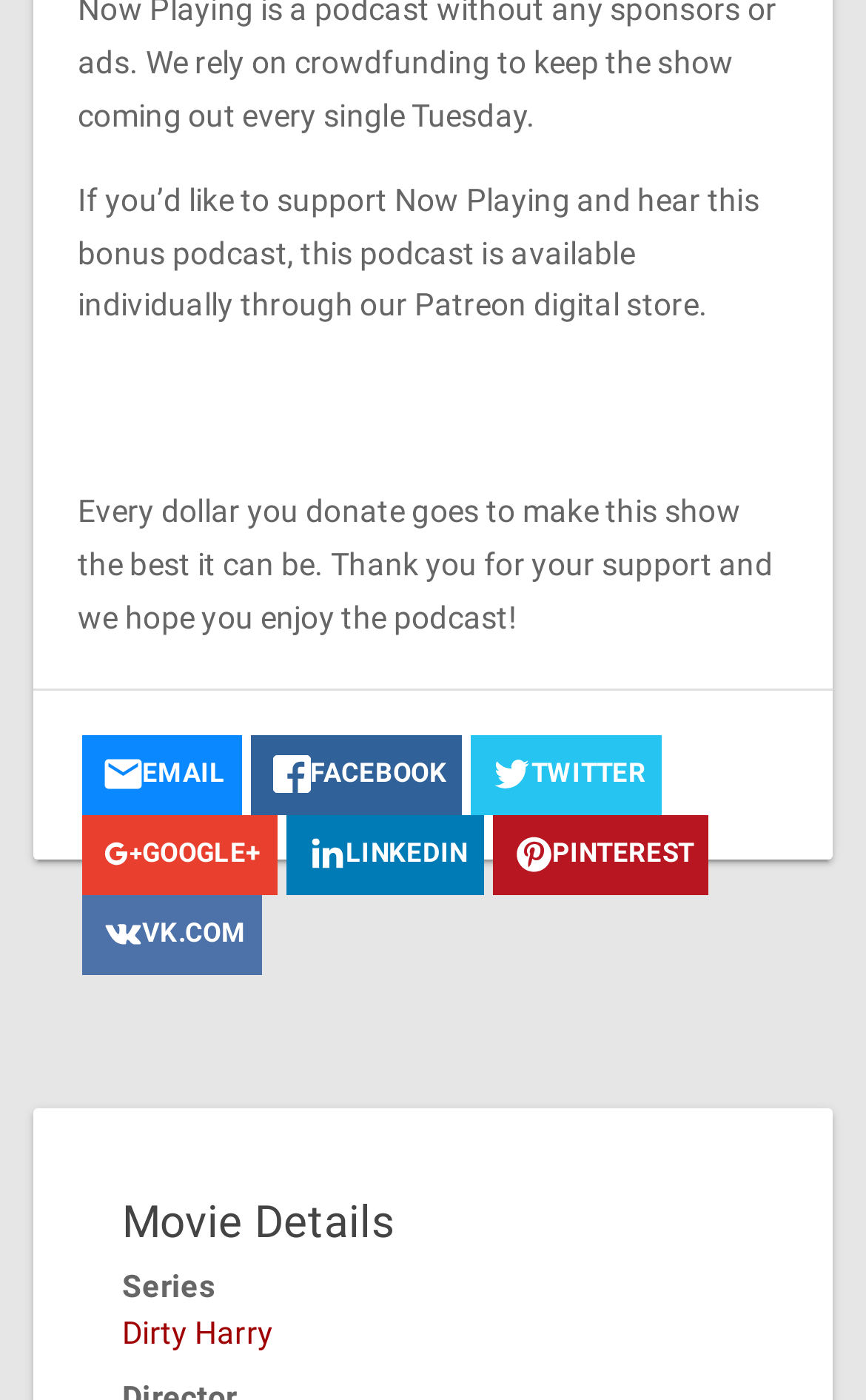Find the bounding box of the web element that fits this description: "Dirty Harry".

[0.141, 0.94, 0.316, 0.965]